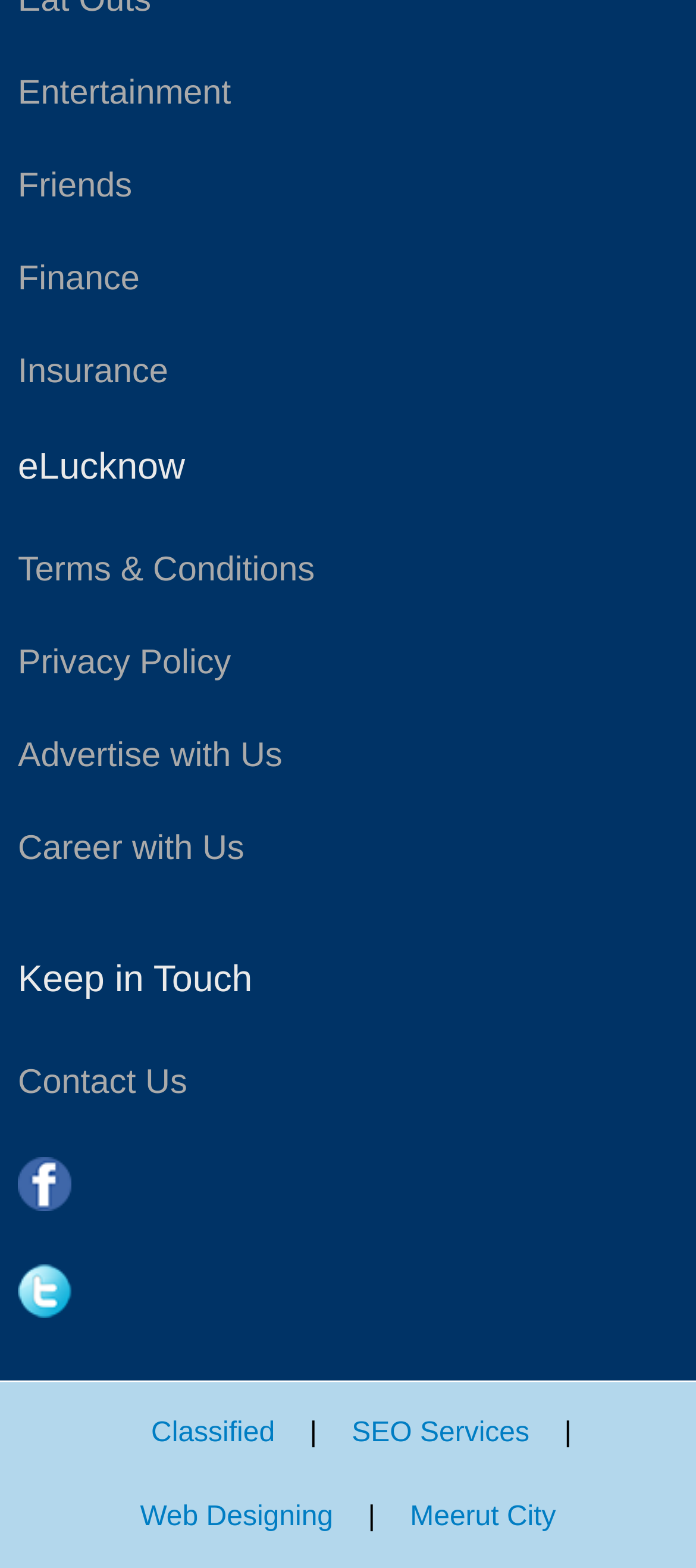Show the bounding box coordinates for the HTML element as described: "Entertainment".

[0.026, 0.042, 0.974, 0.079]